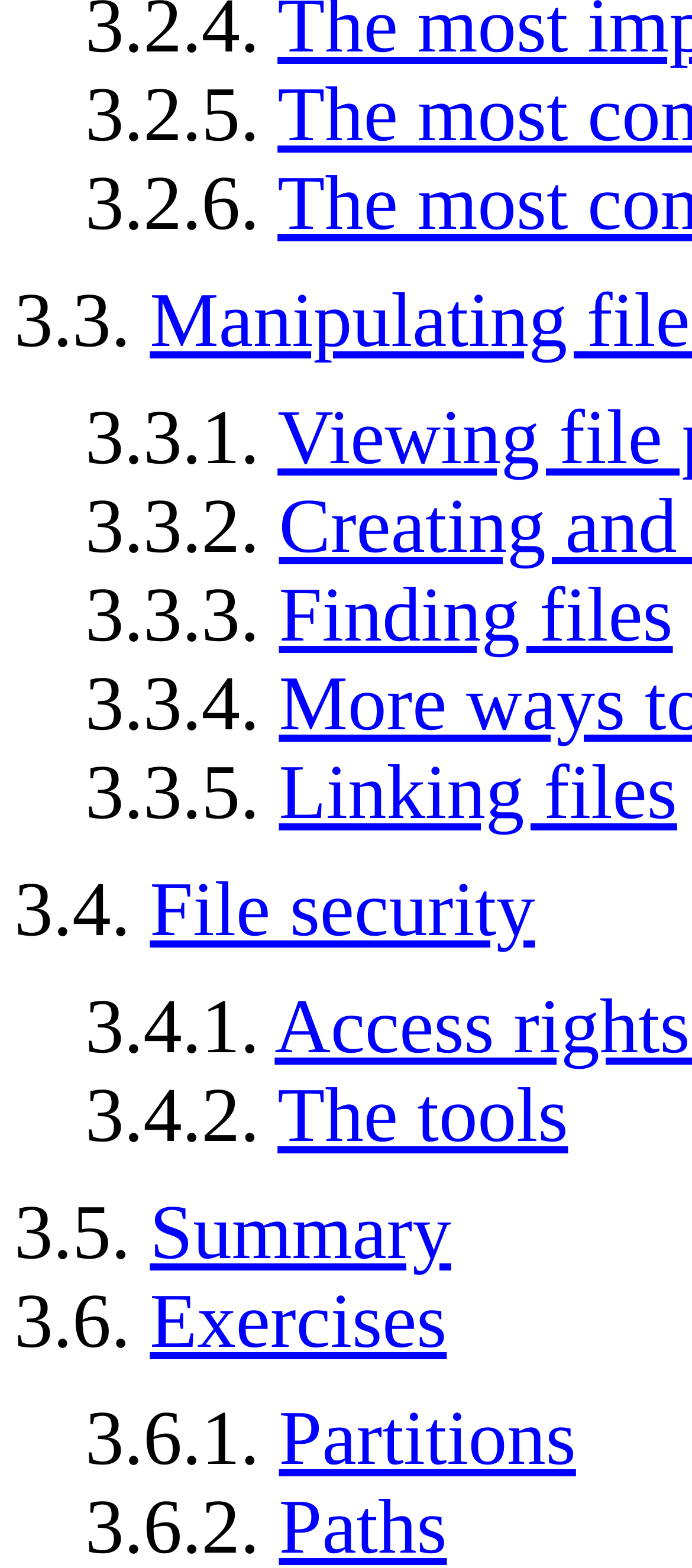Using the format (top-left x, top-left y, bottom-right x, bottom-right y), provide the bounding box coordinates for the described UI element. All values should be floating point numbers between 0 and 1: Summary

[0.217, 0.759, 0.652, 0.814]